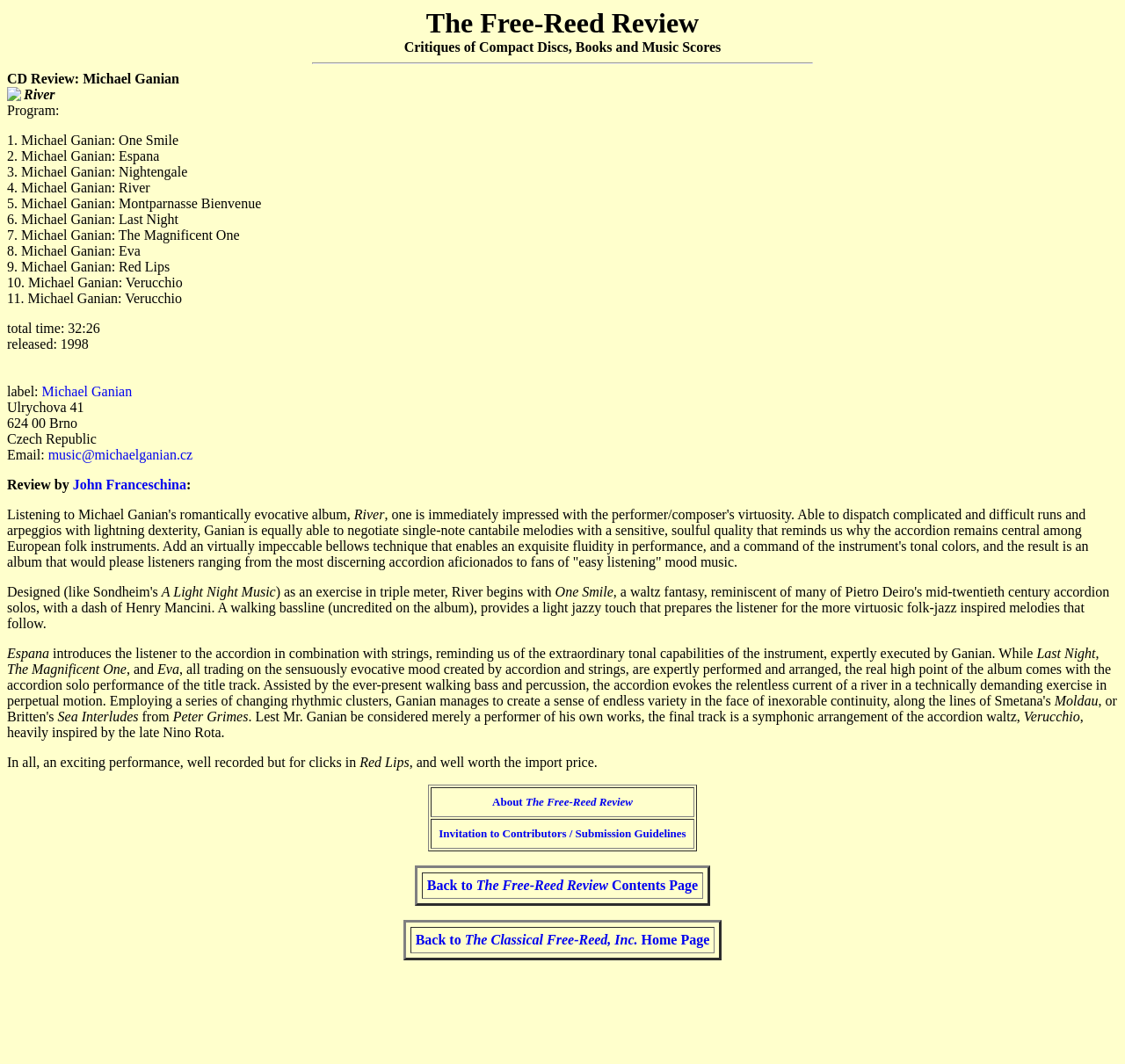Refer to the screenshot and answer the following question in detail:
Who is the reviewer of the CD?

The reviewer of the CD is mentioned at the bottom of the webpage, where it says 'Review by John Franceschina'.